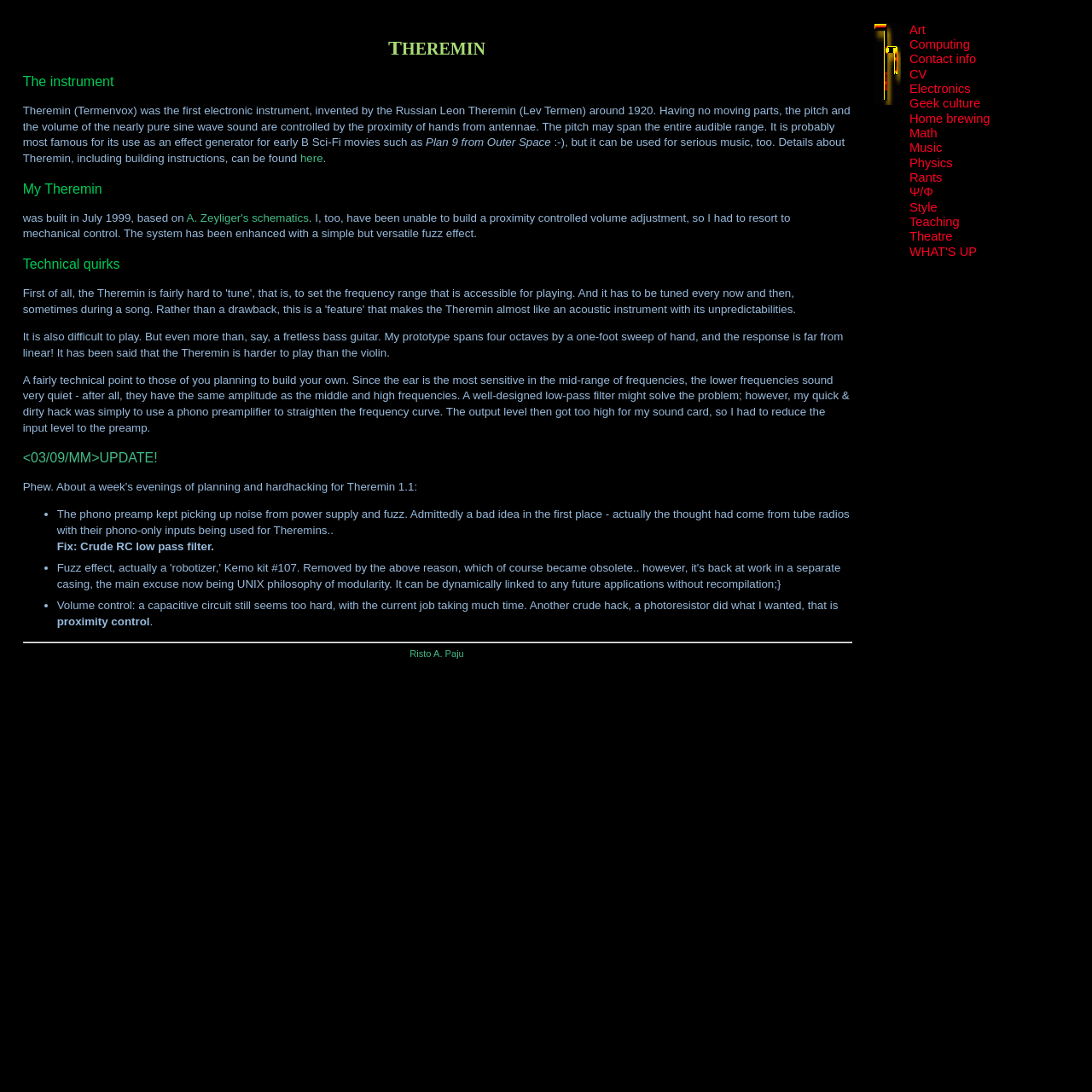Provide an in-depth caption for the elements present on the webpage.

The webpage is about Teknohog, a personal website that appears to be a blog or a collection of articles. At the top, there is a logo "tHog" with an image and a link. Below the logo, there is a navigation menu with 14 links to different categories, including Art, Computing, Contact info, CV, Electronics, Geek culture, Home brewing, Math, Music, Physics, Rants, Style, Teaching, and Theatre.

The main content of the webpage is about the Theremin, an electronic instrument. There are four headings: "THEREMIN", "The instrument", "My Theremin", and "Technical quirks". The text describes the Theremin, its history, and its characteristics. It also talks about the author's experience building their own Theremin, including the challenges and solutions they found.

The text is divided into paragraphs, with some links to external resources, such as schematics and websites. There are also some technical details about the instrument, including the use of a phono preamplifier and a low-pass filter to improve the sound quality.

At the bottom of the page, there is an update section with three bullet points, describing some changes the author made to their Theremin, including the addition of a crude RC low-pass filter and a photoresistor for proximity control. Finally, there is a separator line and a link to "Risto A. Paju", which may be the author's name or a reference to another website.